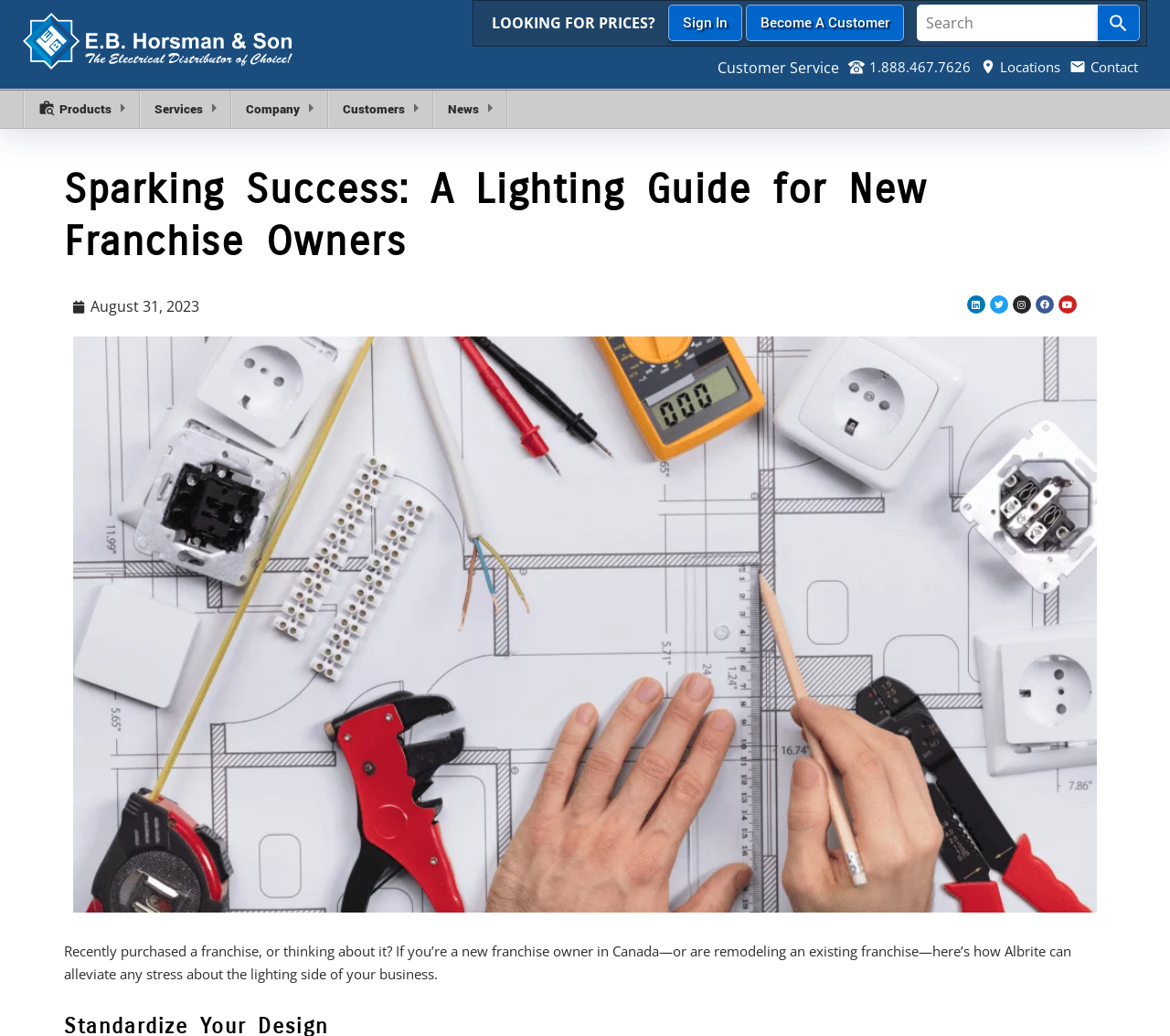Locate the bounding box coordinates of the clickable part needed for the task: "Check prices".

[0.42, 0.012, 0.56, 0.032]